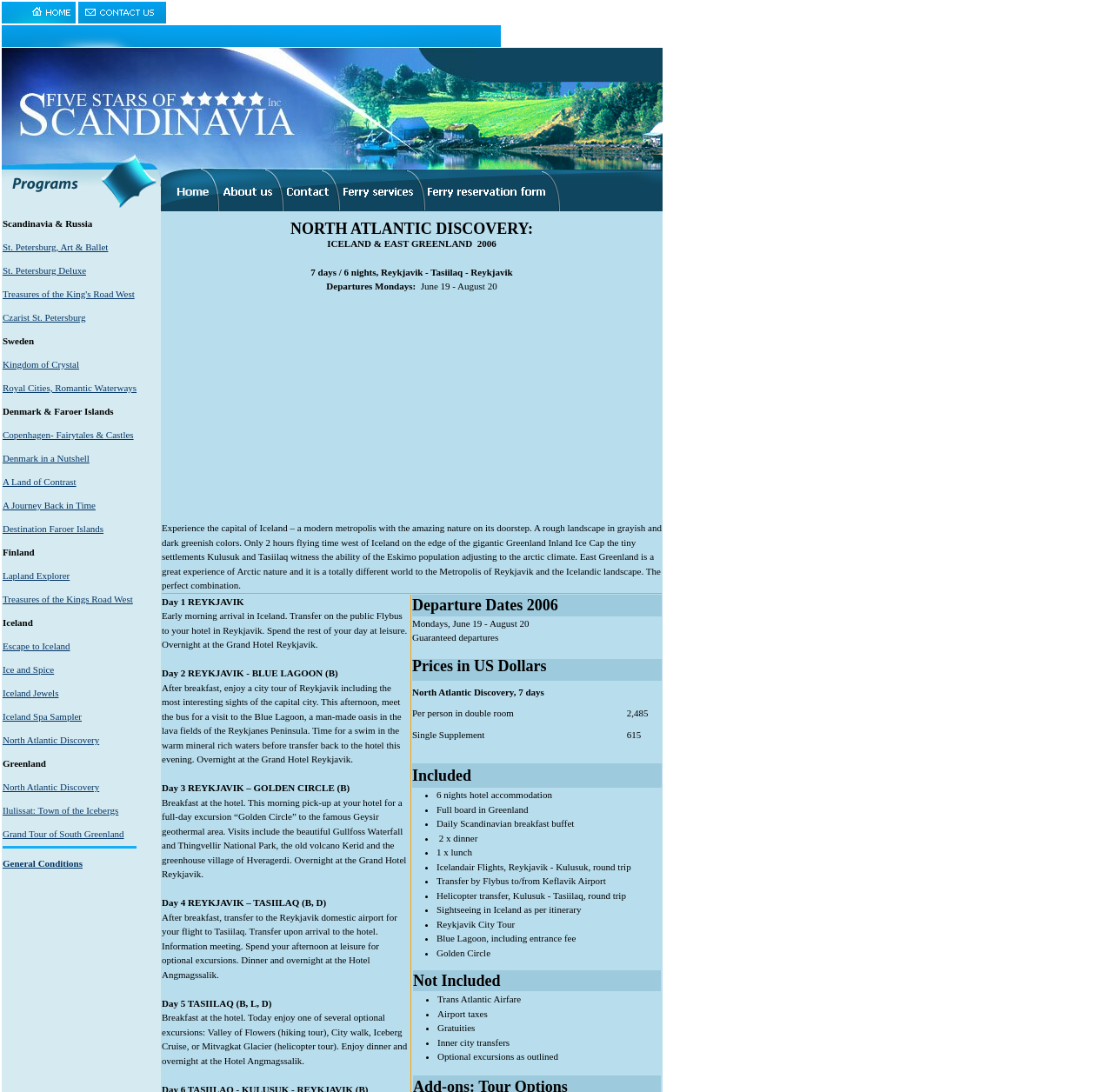Kindly determine the bounding box coordinates for the clickable area to achieve the given instruction: "Click on St. Petersburg, Art & Ballet".

[0.002, 0.221, 0.097, 0.231]